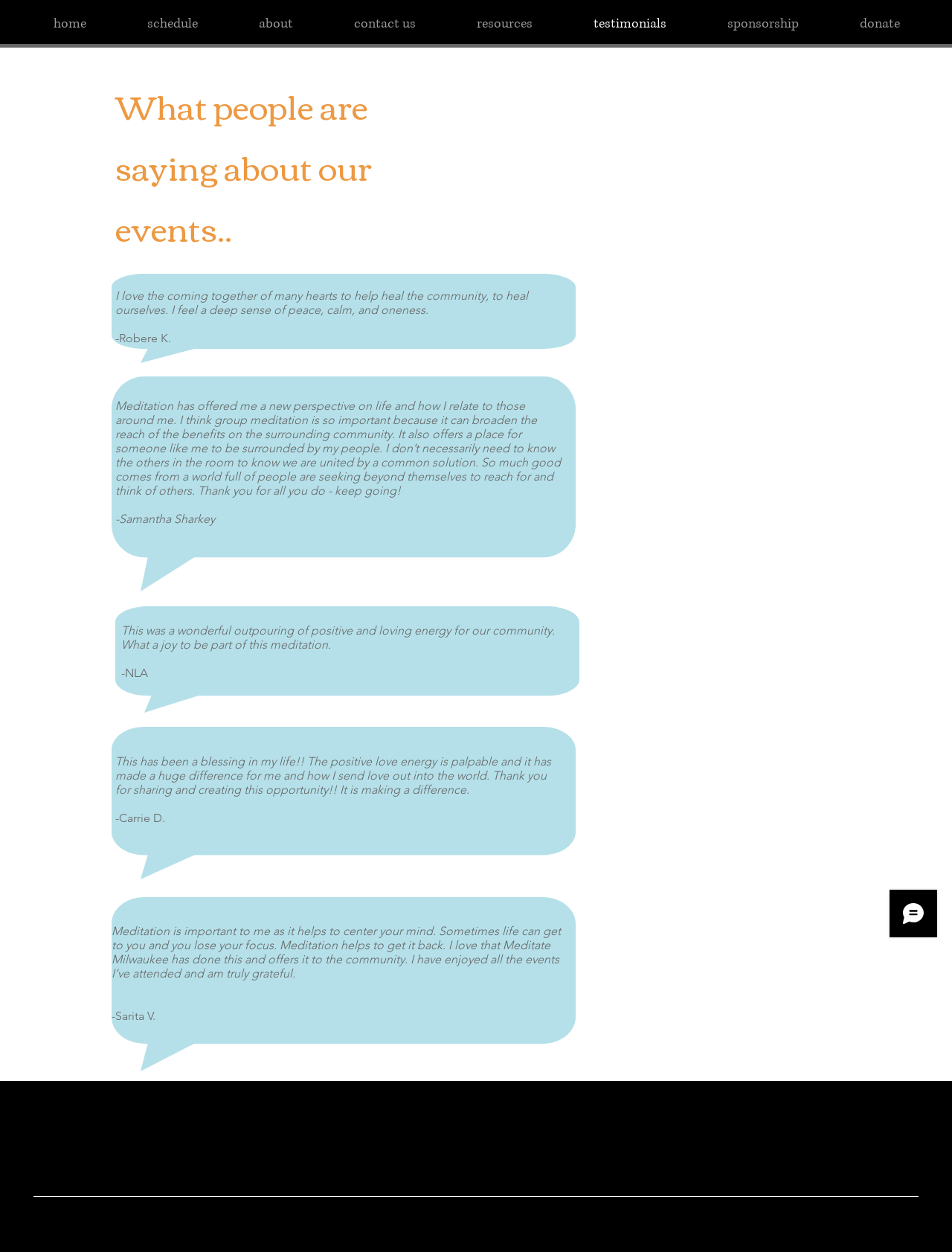Please specify the bounding box coordinates for the clickable region that will help you carry out the instruction: "check the resources".

[0.469, 0.01, 0.591, 0.029]